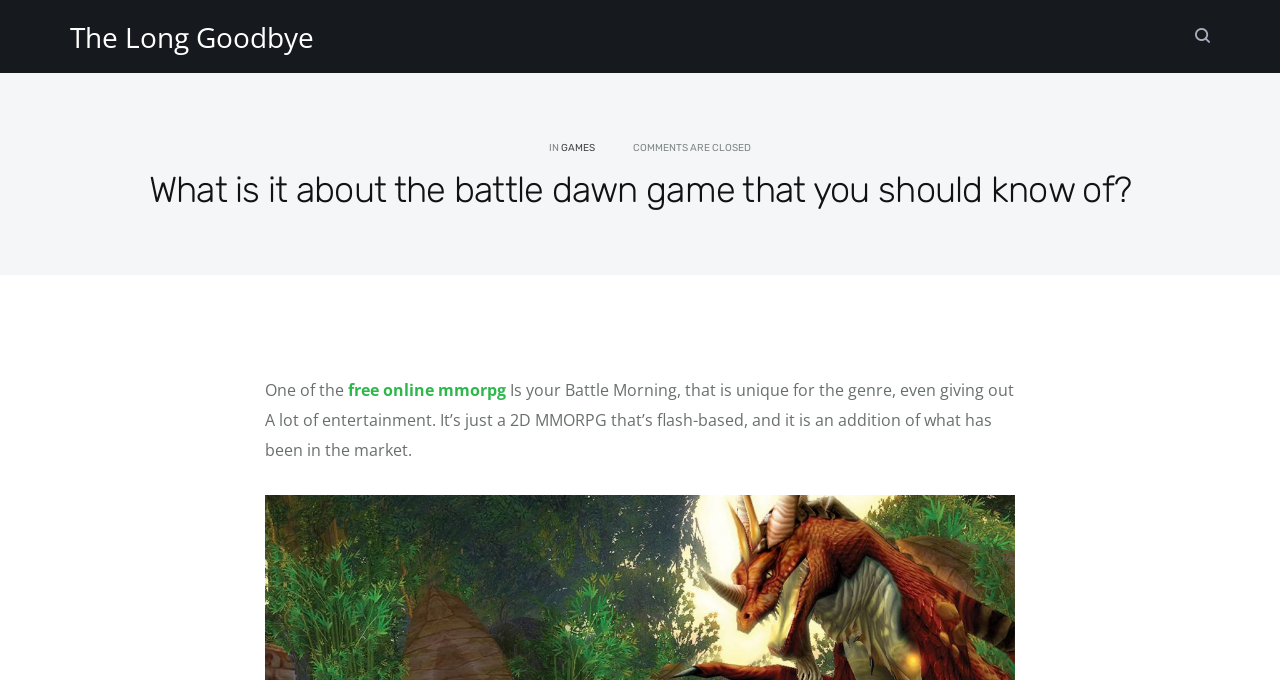Locate the bounding box of the UI element defined by this description: "The Long Goodbye". The coordinates should be given as four float numbers between 0 and 1, formatted as [left, top, right, bottom].

[0.055, 0.001, 0.245, 0.107]